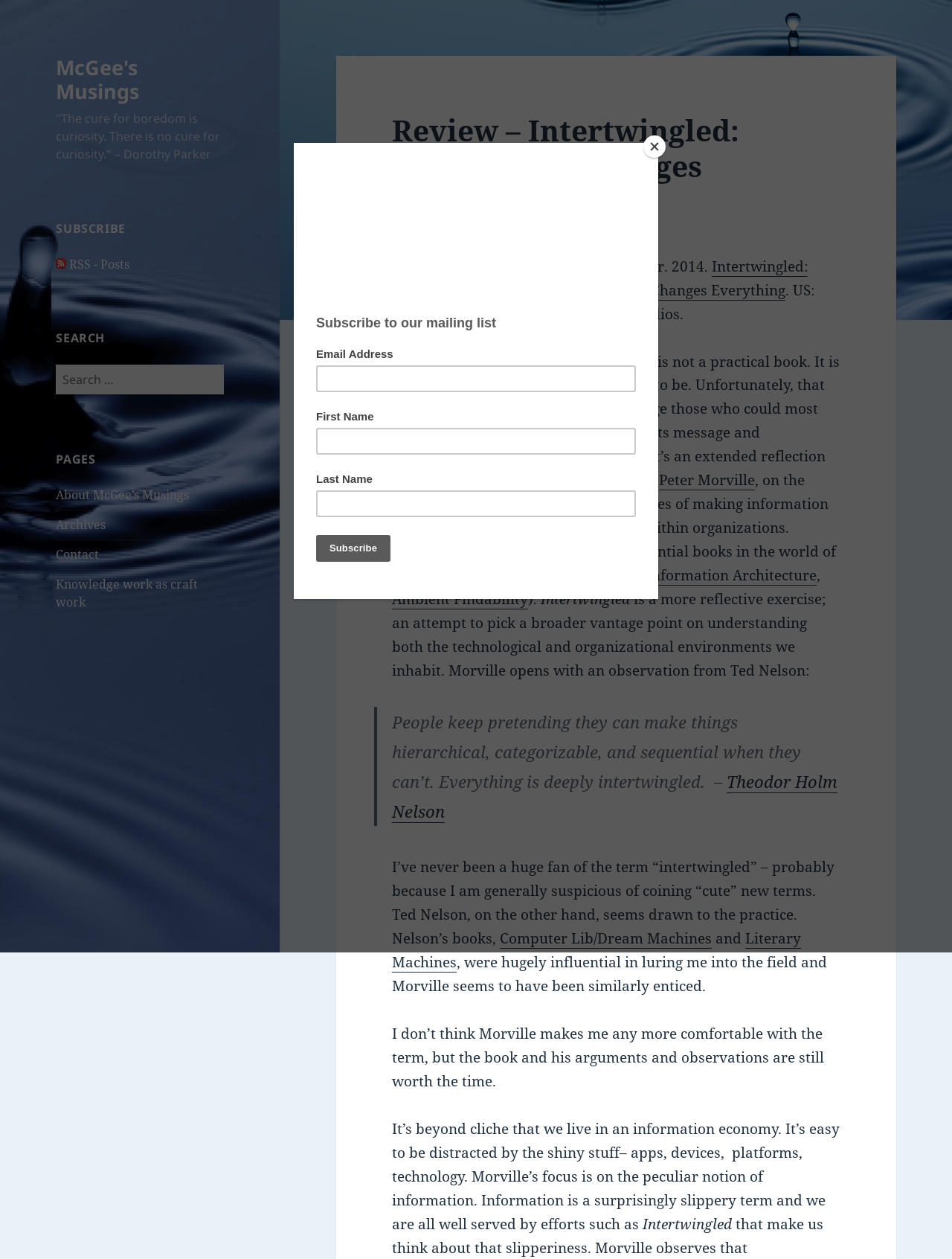Determine the bounding box of the UI element mentioned here: "Intertwingled: Information Changes Everything". The coordinates must be in the format [left, top, right, bottom] with values ranging from 0 to 1.

[0.593, 0.204, 0.848, 0.239]